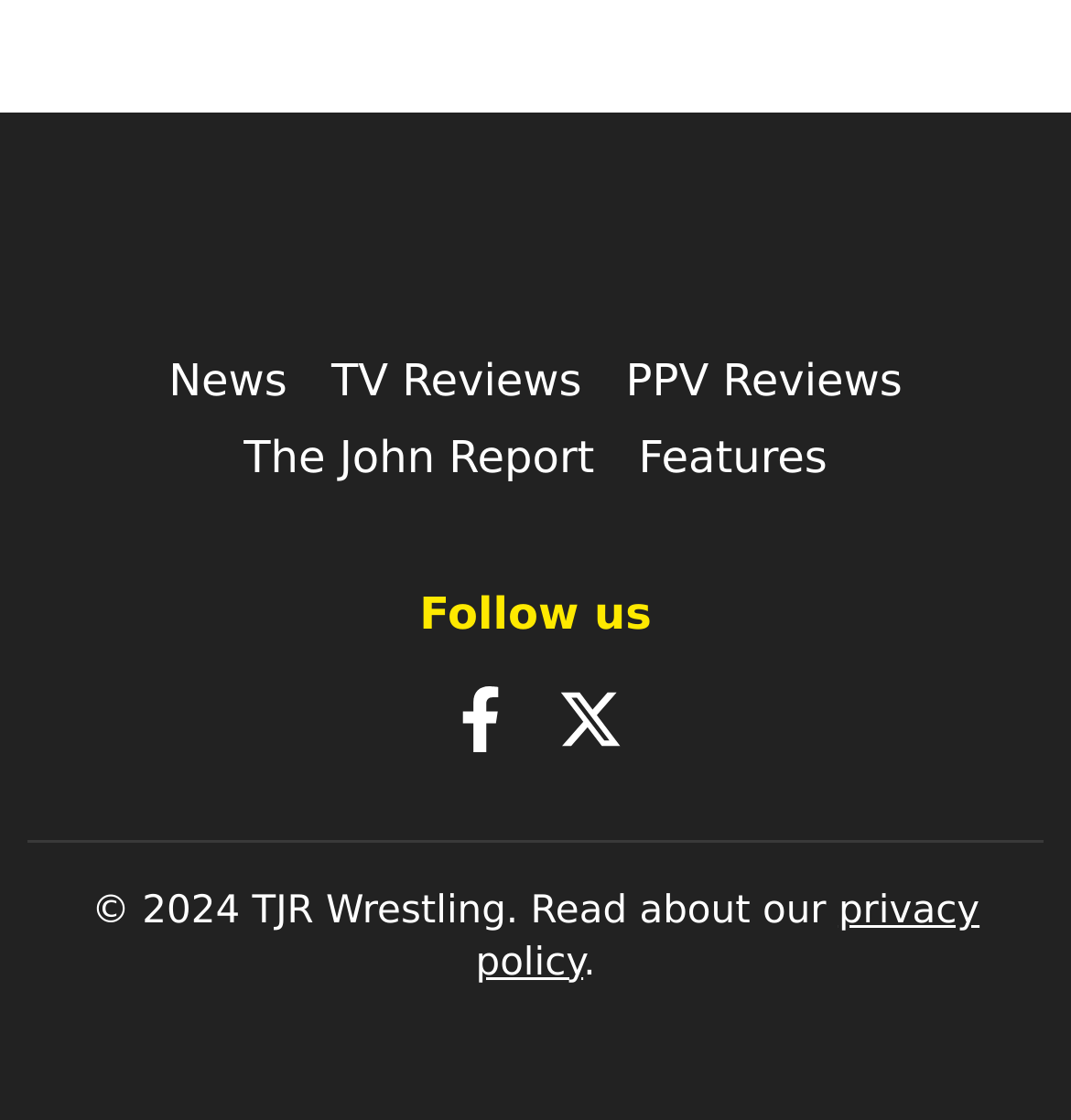What social media platform has an 'X' icon?
Please craft a detailed and exhaustive response to the question.

I found a link with an image having the OCR text 'X' and located at coordinates [0.521, 0.617, 0.582, 0.664]. This suggests that the social media platform with an 'X' icon is X.